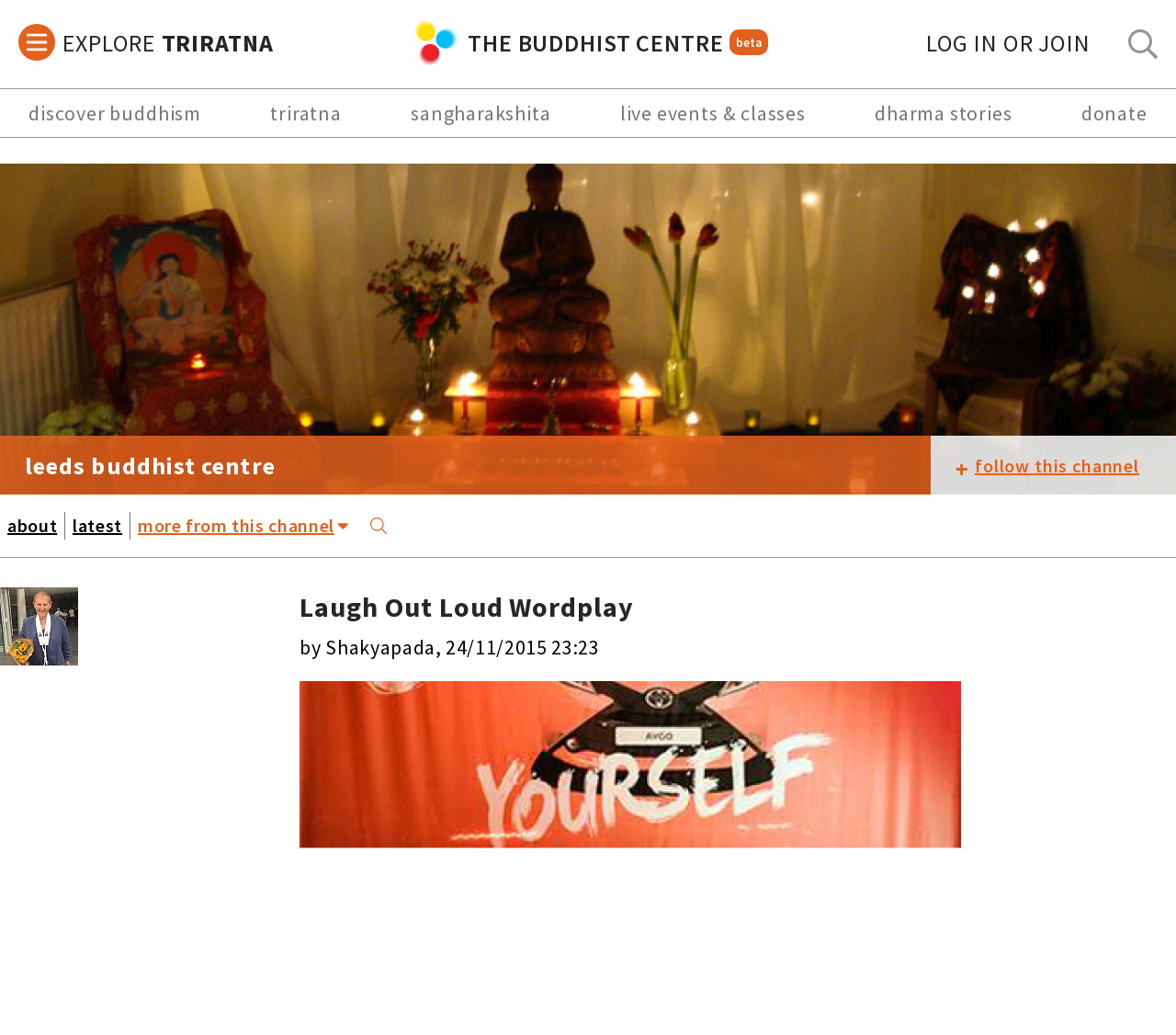Using the image as a reference, answer the following question in as much detail as possible:
What type of content is available on this website?

I found various link elements with text such as 'discover buddhism', 'triratna', 'meditation & buddhism', etc. This suggests that the website provides Buddhism-related content, including articles, news, and resources.